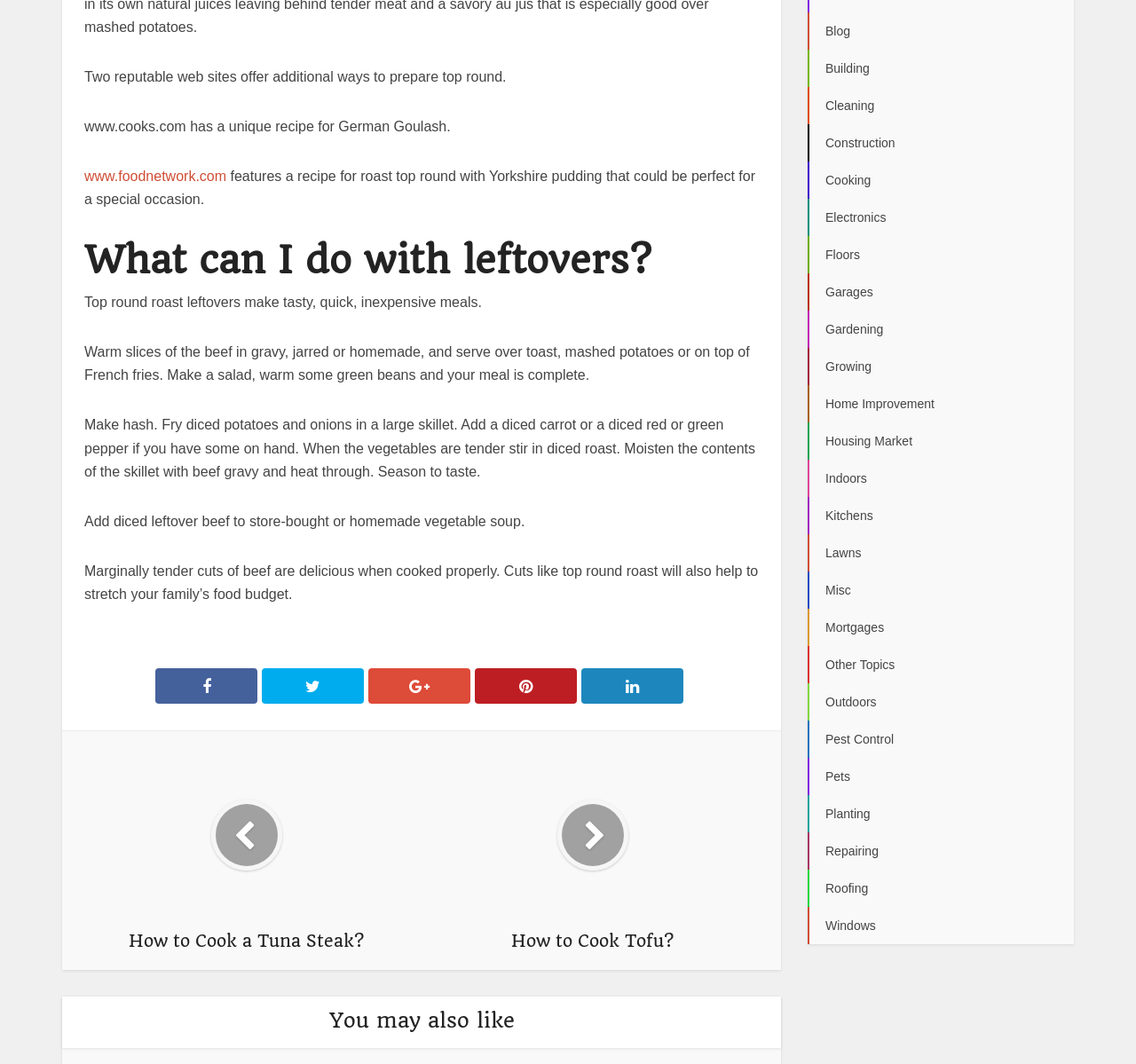Please provide a comprehensive answer to the question below using the information from the image: What is the recipe mentioned in the second paragraph?

The second paragraph mentions that www.cooks.com has a unique recipe for German Goulash. This suggests that the webpage is providing information about different recipes and cooking methods, and German Goulash is one of the recipes mentioned.